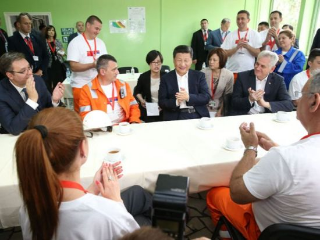What is the color of the walls in the room?
Carefully analyze the image and provide a detailed answer to the question.

The color of the walls in the room is green, which is mentioned in the caption as a backdrop for the meeting, indicating an informal yet significant gathering.